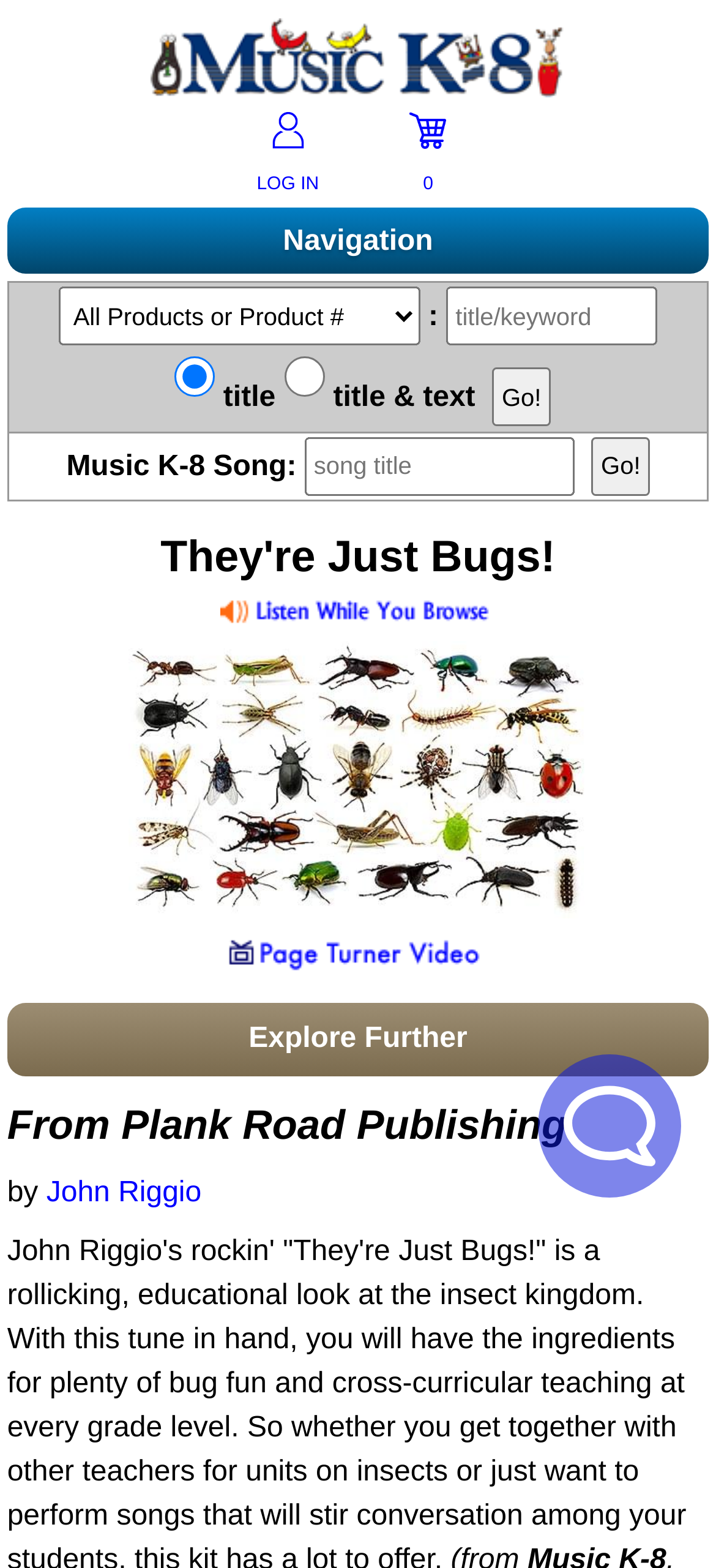Kindly respond to the following question with a single word or a brief phrase: 
Who is the author of the song?

John Riggio